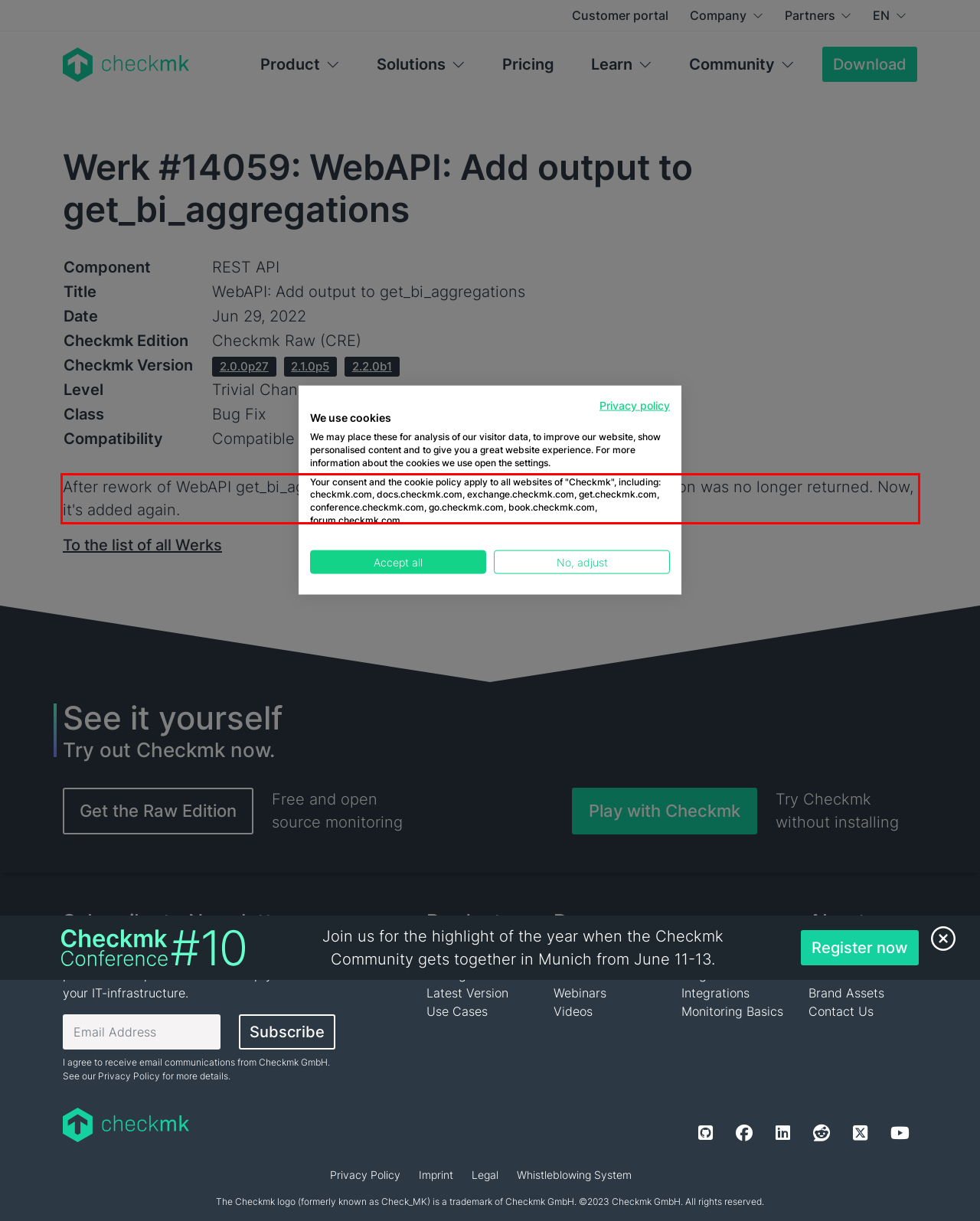Review the webpage screenshot provided, and perform OCR to extract the text from the red bounding box.

After rework of WebAPI get_bi_aggregations endpoint in v2.0, output of the aggregation was no longer returned. Now, it's added again.